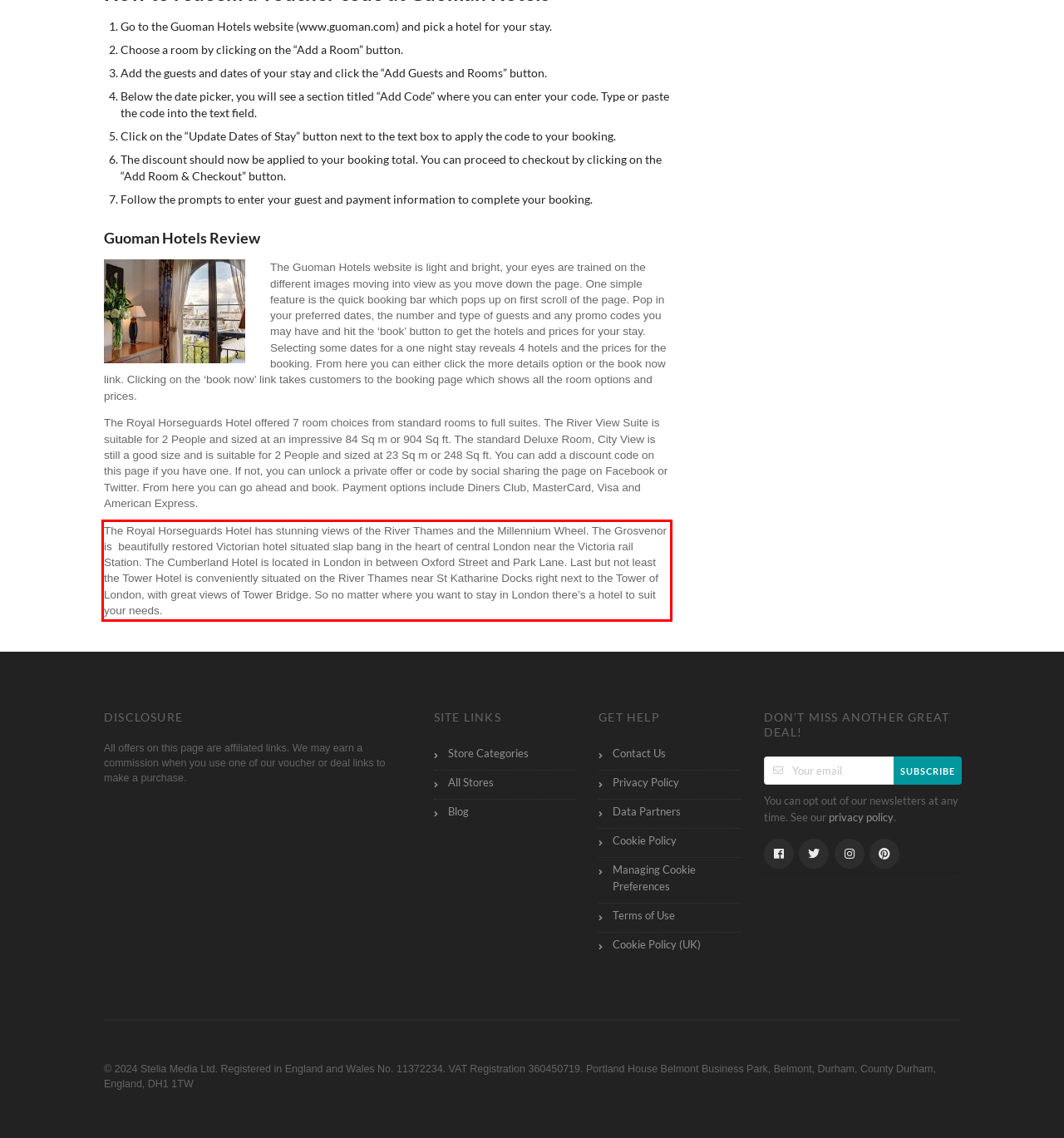Perform OCR on the text inside the red-bordered box in the provided screenshot and output the content.

The Royal Horseguards Hotel has stunning views of the River Thames and the Millennium Wheel. The Grosvenor is beautifully restored Victorian hotel situated slap bang in the heart of central London near the Victoria rail Station. The Cumberland Hotel is located in London in between Oxford Street and Park Lane. Last but not least the Tower Hotel is conveniently situated on the River Thames near St Katharine Docks right next to the Tower of London, with great views of Tower Bridge. So no matter where you want to stay in London there’s a hotel to suit your needs.